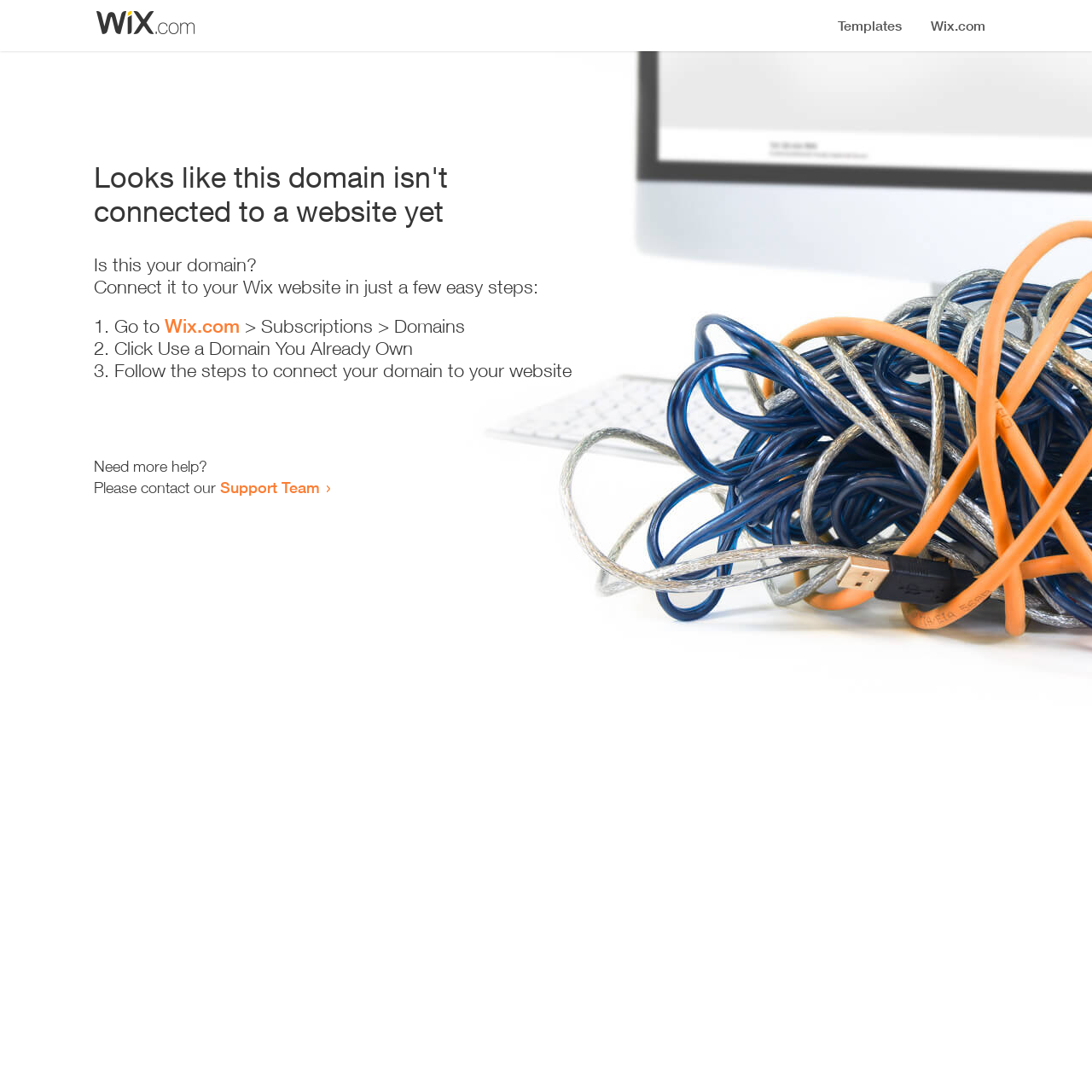Give a one-word or one-phrase response to the question:
How many steps are required to connect the domain to a website?

3